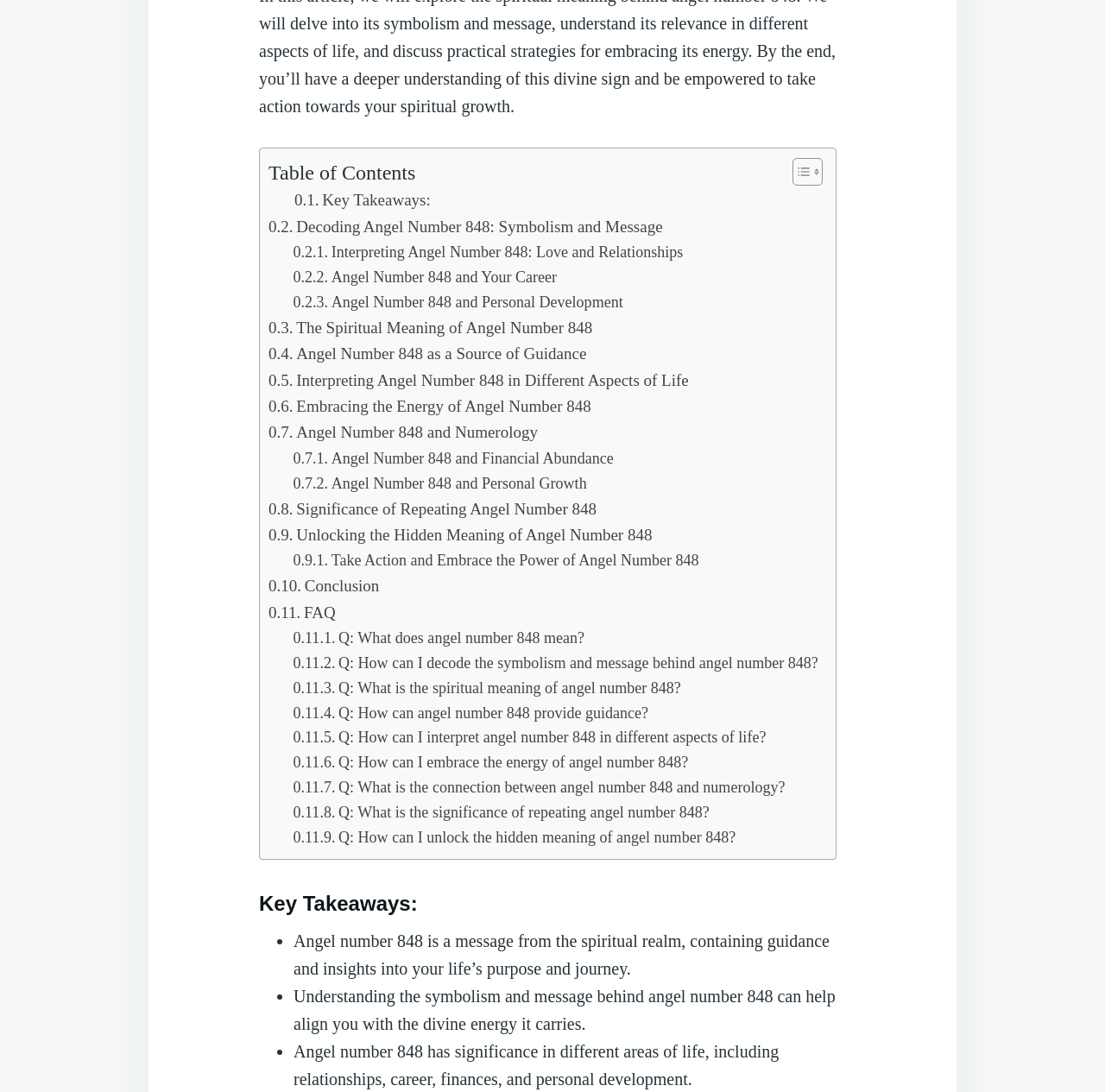Determine the bounding box coordinates of the clickable region to follow the instruction: "Explore Angel Number 848 and Numerology".

[0.243, 0.384, 0.487, 0.409]